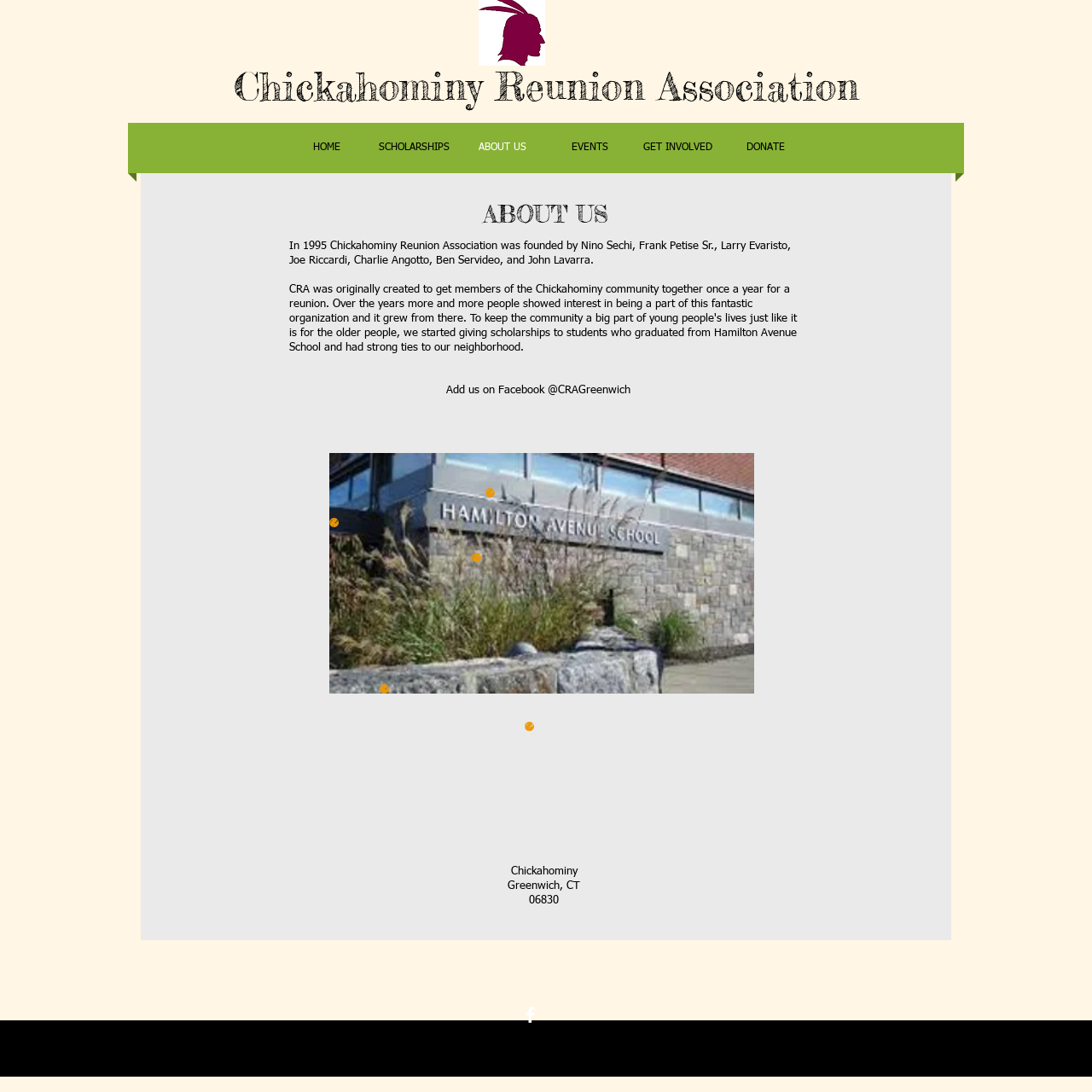Please specify the bounding box coordinates of the region to click in order to perform the following instruction: "Click the DONATE link".

[0.661, 0.112, 0.741, 0.158]